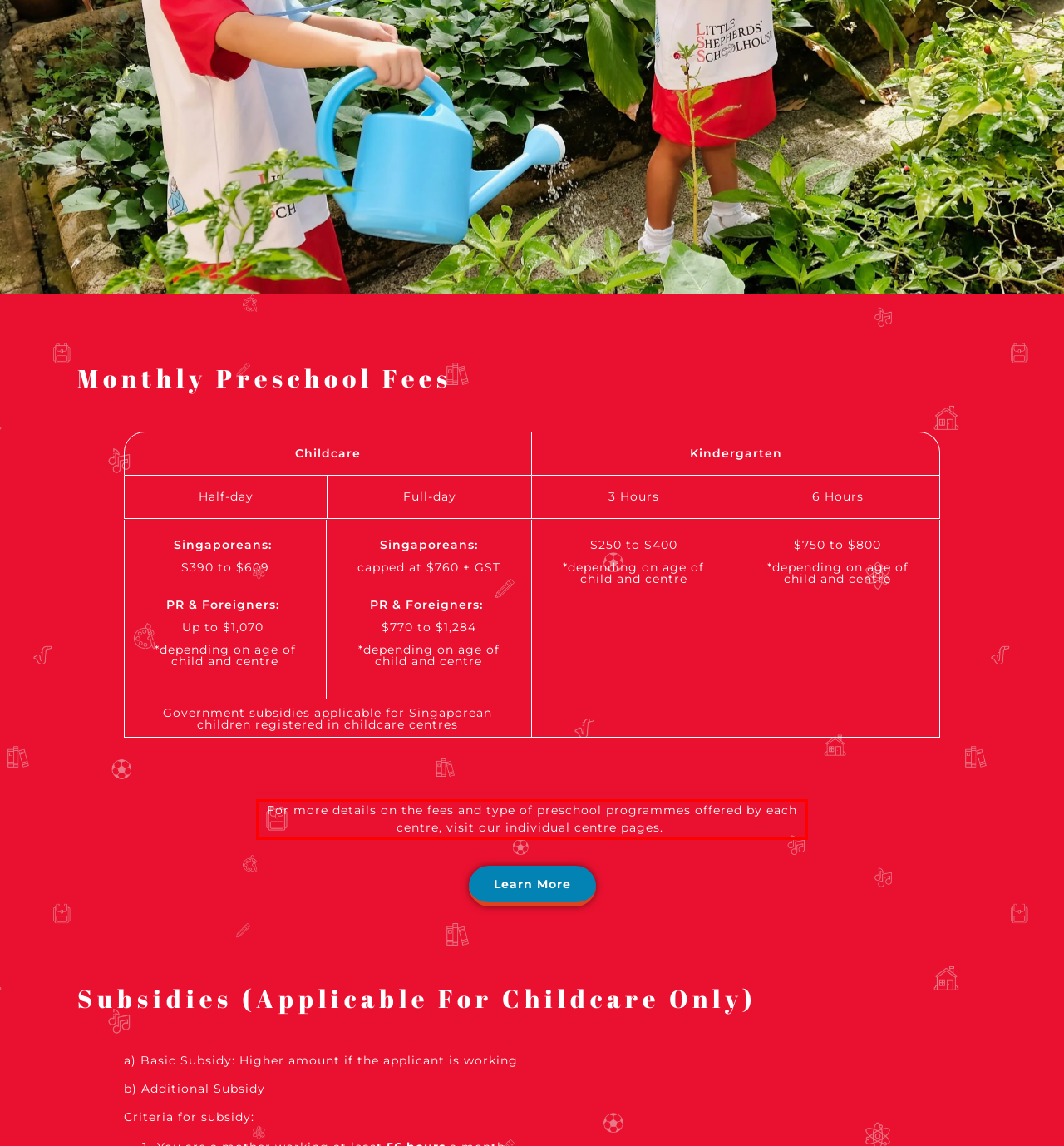Within the provided webpage screenshot, find the red rectangle bounding box and perform OCR to obtain the text content.

For more details on the fees and type of preschool programmes offered by each centre, visit our individual centre pages.